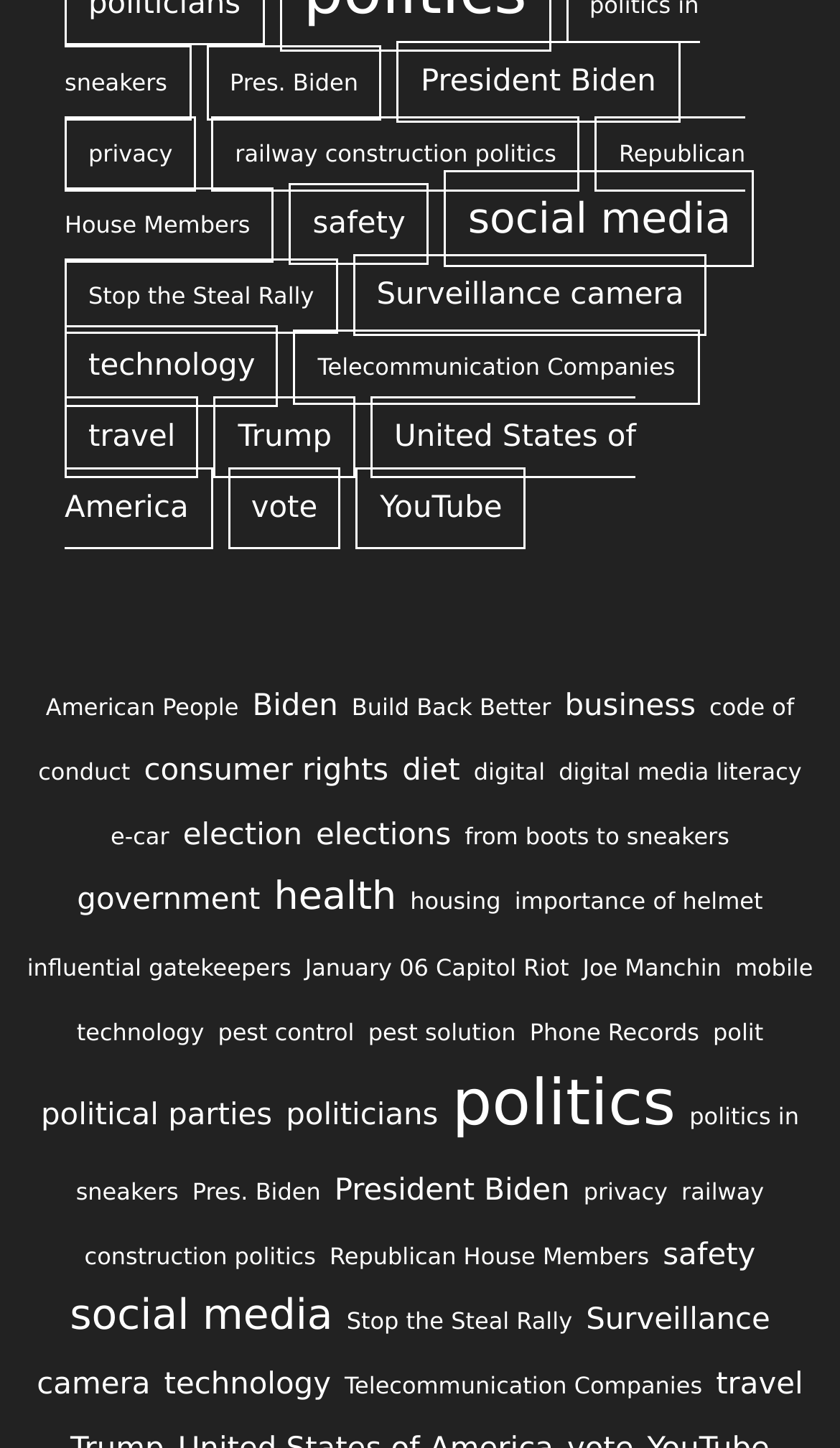Locate the bounding box coordinates of the clickable area needed to fulfill the instruction: "Explore 'social media'".

[0.529, 0.117, 0.898, 0.184]